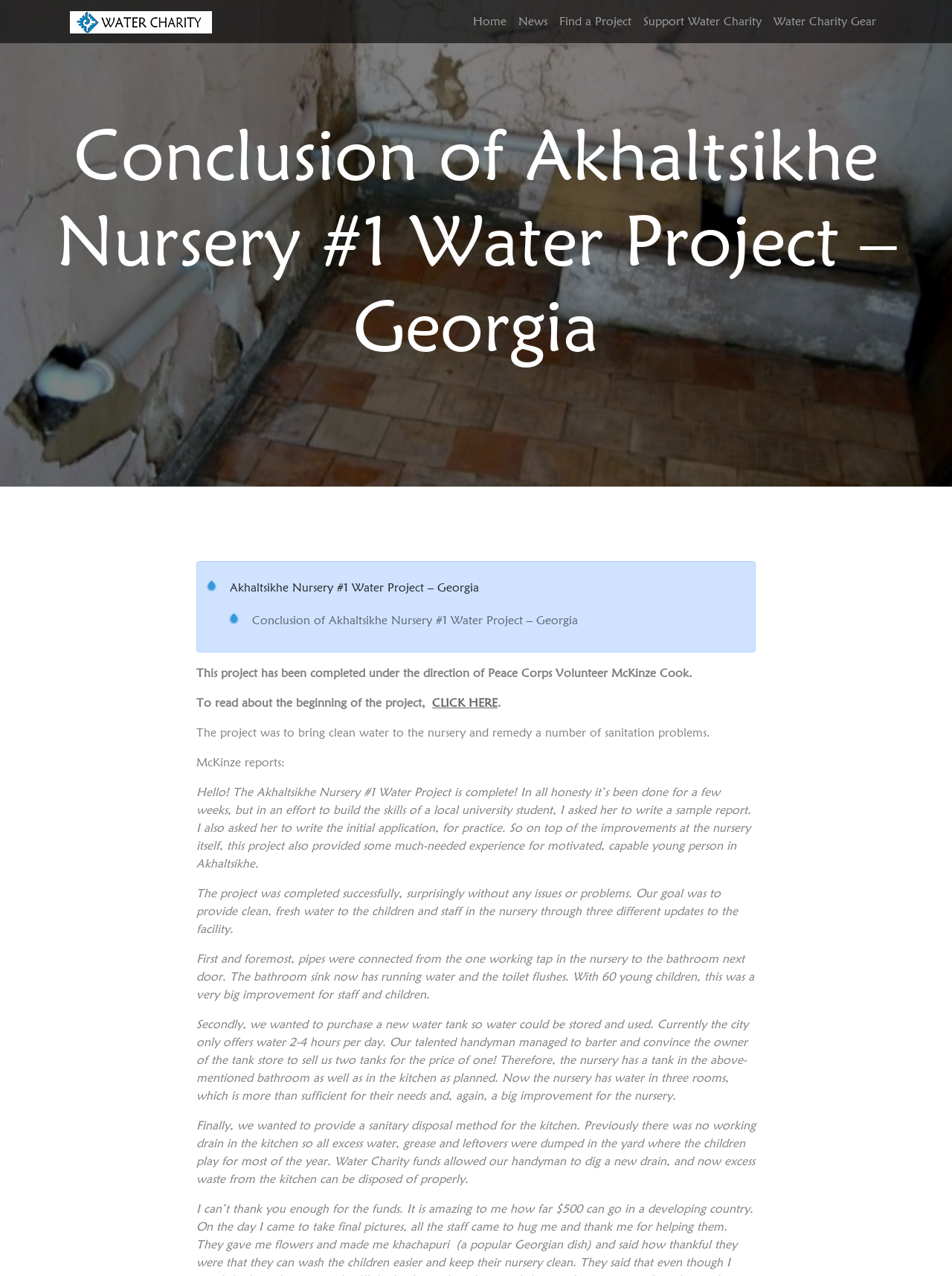Bounding box coordinates should be in the format (top-left x, top-left y, bottom-right x, bottom-right y) and all values should be floating point numbers between 0 and 1. Determine the bounding box coordinate for the UI element described as: Find a Project

[0.581, 0.005, 0.67, 0.029]